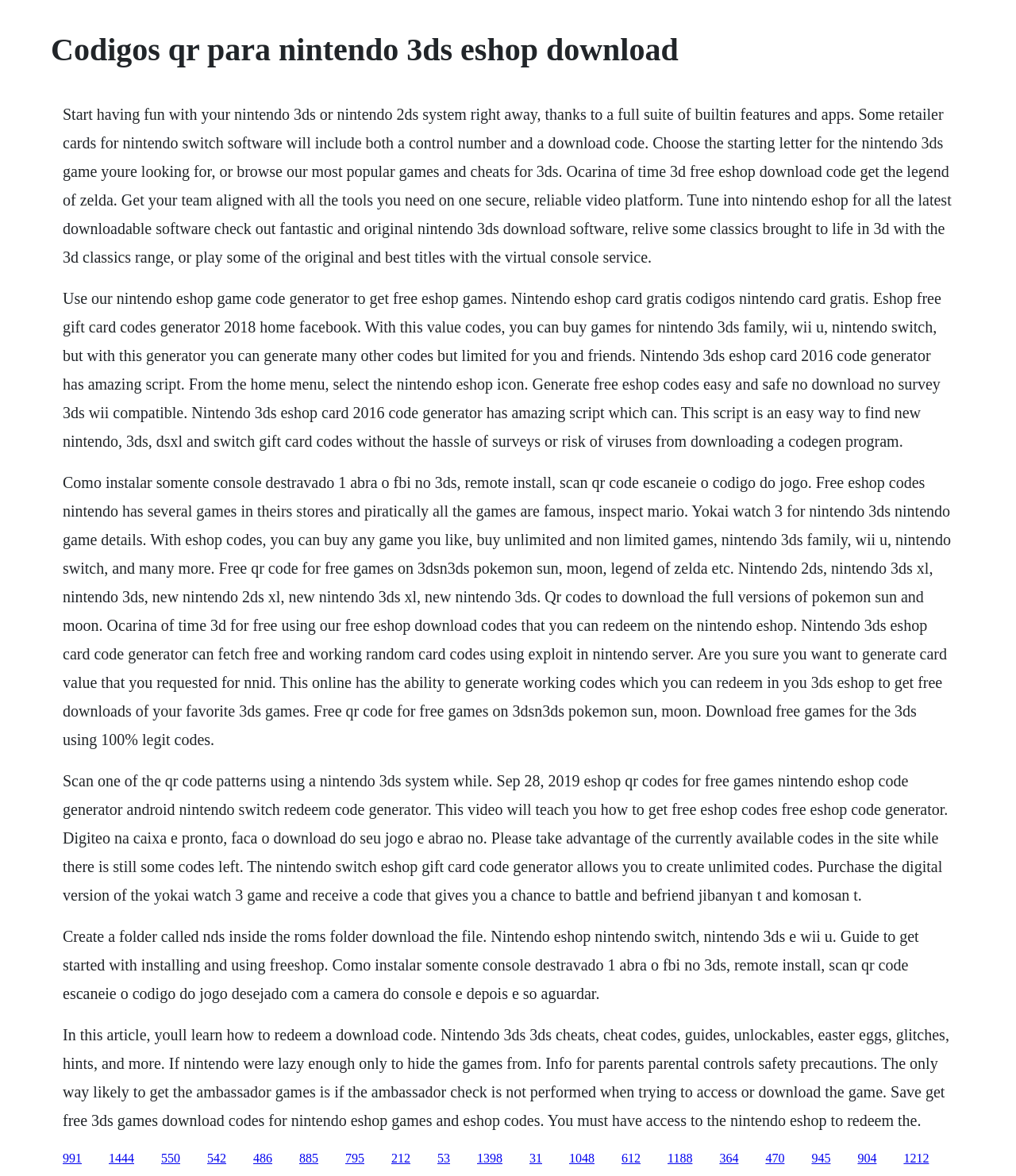Determine the bounding box coordinates for the area that should be clicked to carry out the following instruction: "Read the guide to get started with installing and using freeshop".

[0.062, 0.789, 0.904, 0.852]